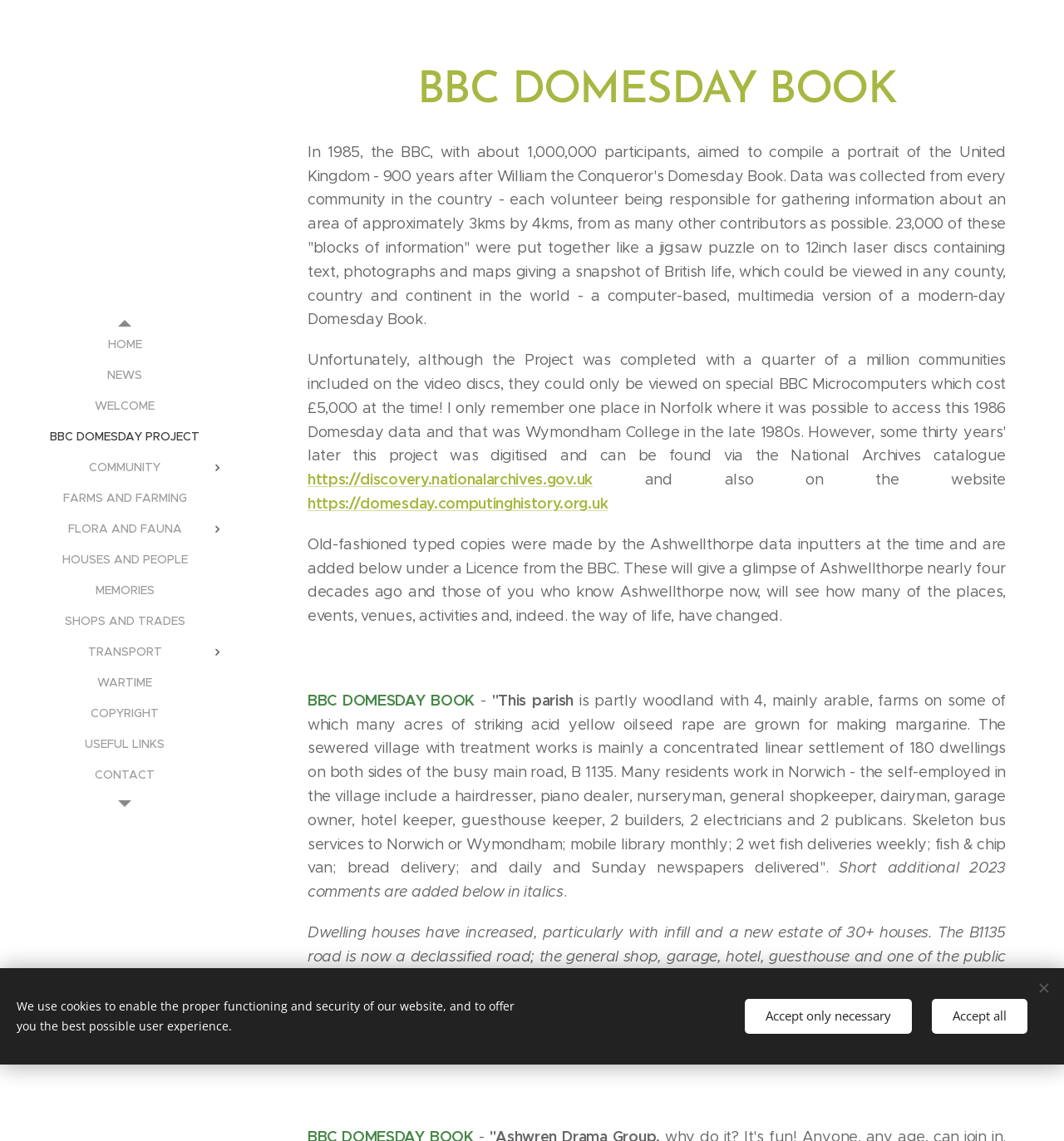What is the name of the project?
Offer a detailed and exhaustive answer to the question.

The name of the project can be found in the link 'BBC DOMESDAY PROJECT' at the top of the webpage, and also in the heading 'BBC Domesday Book' which provides an introduction to the project.